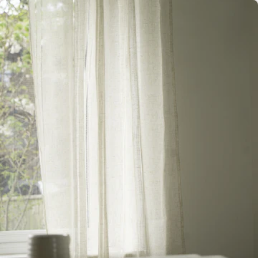Based on the image, provide a detailed and complete answer to the question: 
What type of rooms is the curtain ideal for?

The curtain is an ideal choice for enhancing the aesthetic of living areas or bedrooms while maintaining privacy, due to its emphasis on both transparency and texture.